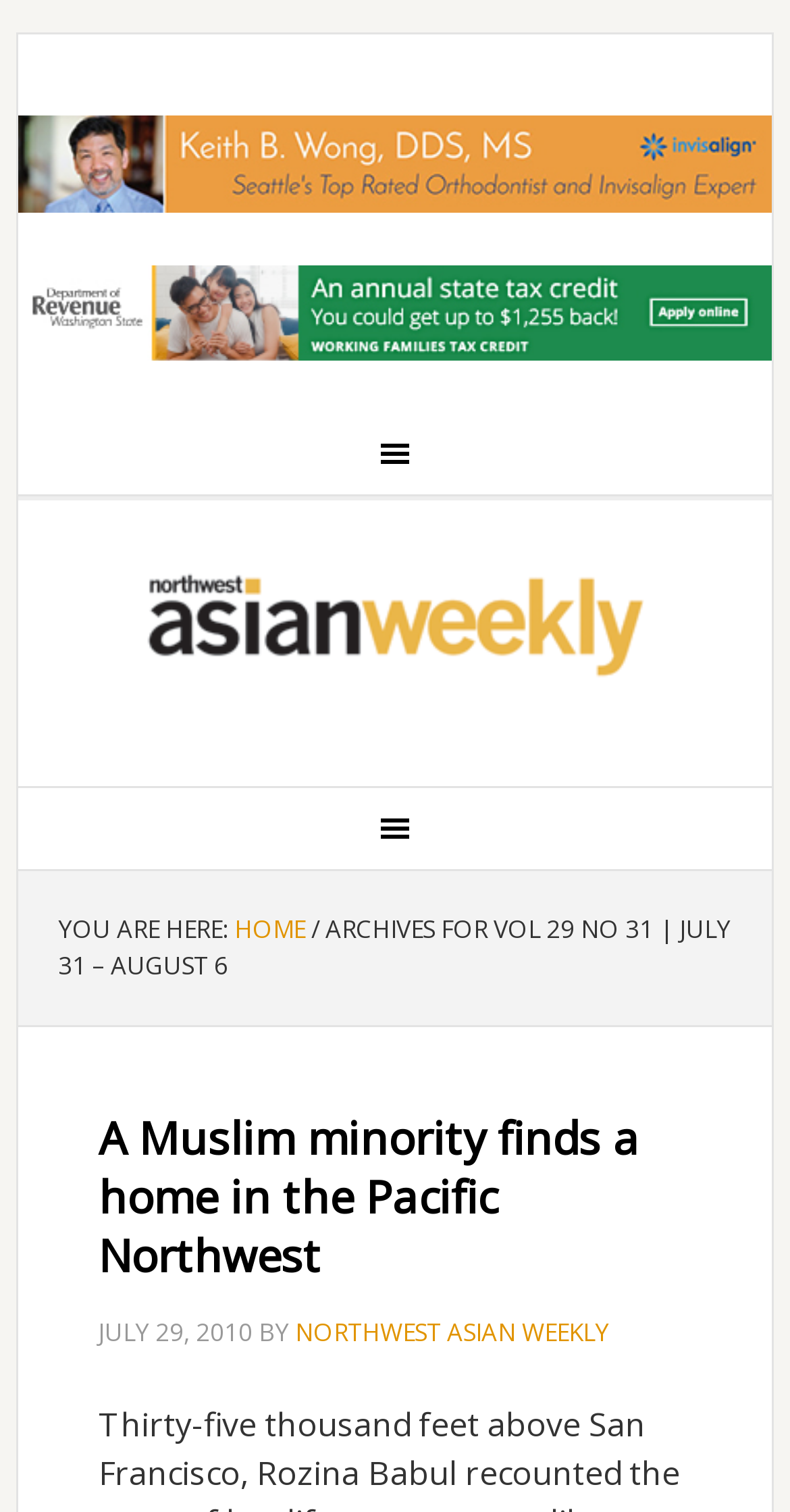Determine the bounding box for the HTML element described here: "What Is The Power Clip?". The coordinates should be given as [left, top, right, bottom] with each number being a float between 0 and 1.

None